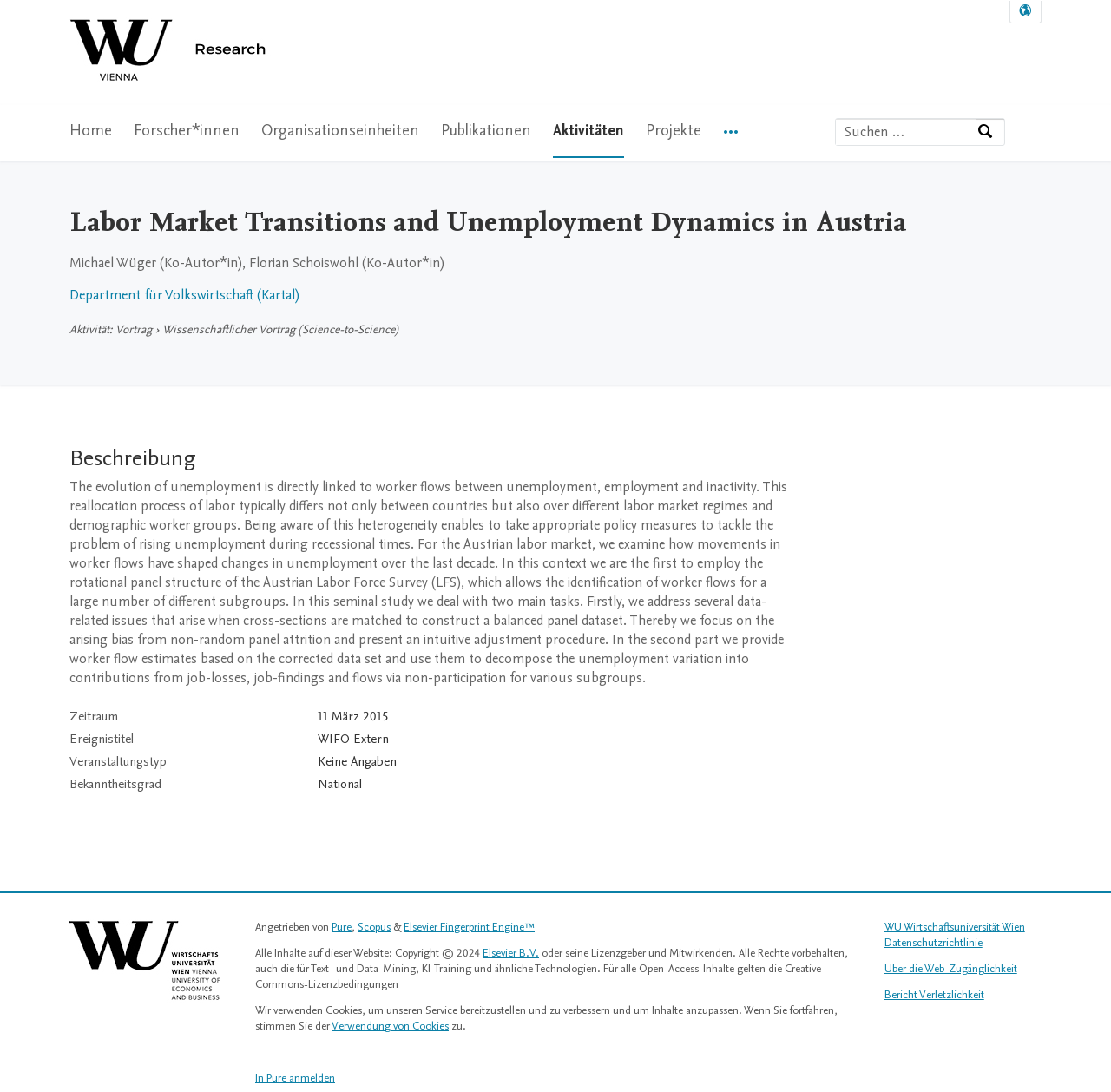Provide the bounding box coordinates for the UI element that is described as: "aria-label="Suchen"".

[0.879, 0.108, 0.904, 0.132]